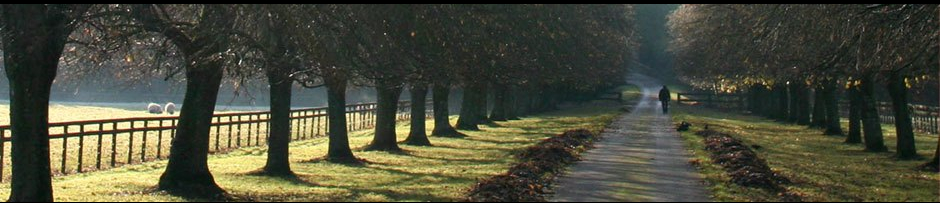Provide an in-depth description of the image.

The image depicts a serene, tree-lined pathway bathed in soft morning light, reminiscent of the contemplative themes present in Ingmar Bergman's film "Wild Strawberries." Lining both sides of the winding dirt road are tall, bare trees, their branches artfully silhouetted against the gentle ambiance of the early day. In the distance, a solitary figure walks along the path, suggesting a journey of introspection, much like the protagonist Isak Borg in Bergman's narrative. This tranquil setting conveys a sense of solitude and reflection, poignantly echoing the film’s exploration of memory, life, and existential musings, compelling viewers to engage in their own contemplations about the passage of time and the nature of personal truths.